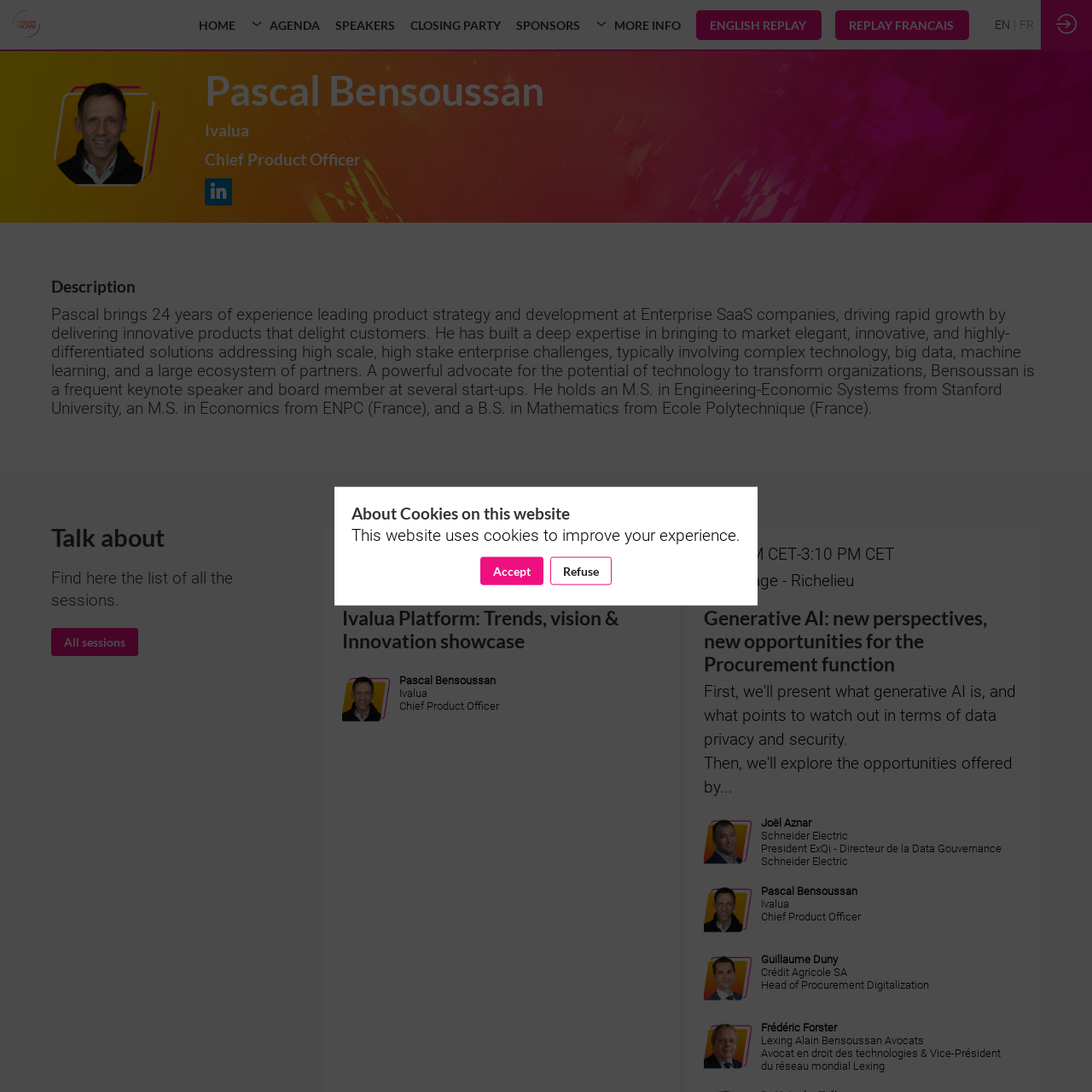Locate the bounding box coordinates of the region to be clicked to comply with the following instruction: "Click the 'HOW TO COME TO IVALUA NOW' link". The coordinates must be four float numbers between 0 and 1, in the form [left, top, right, bottom].

[0.545, 0.084, 0.733, 0.136]